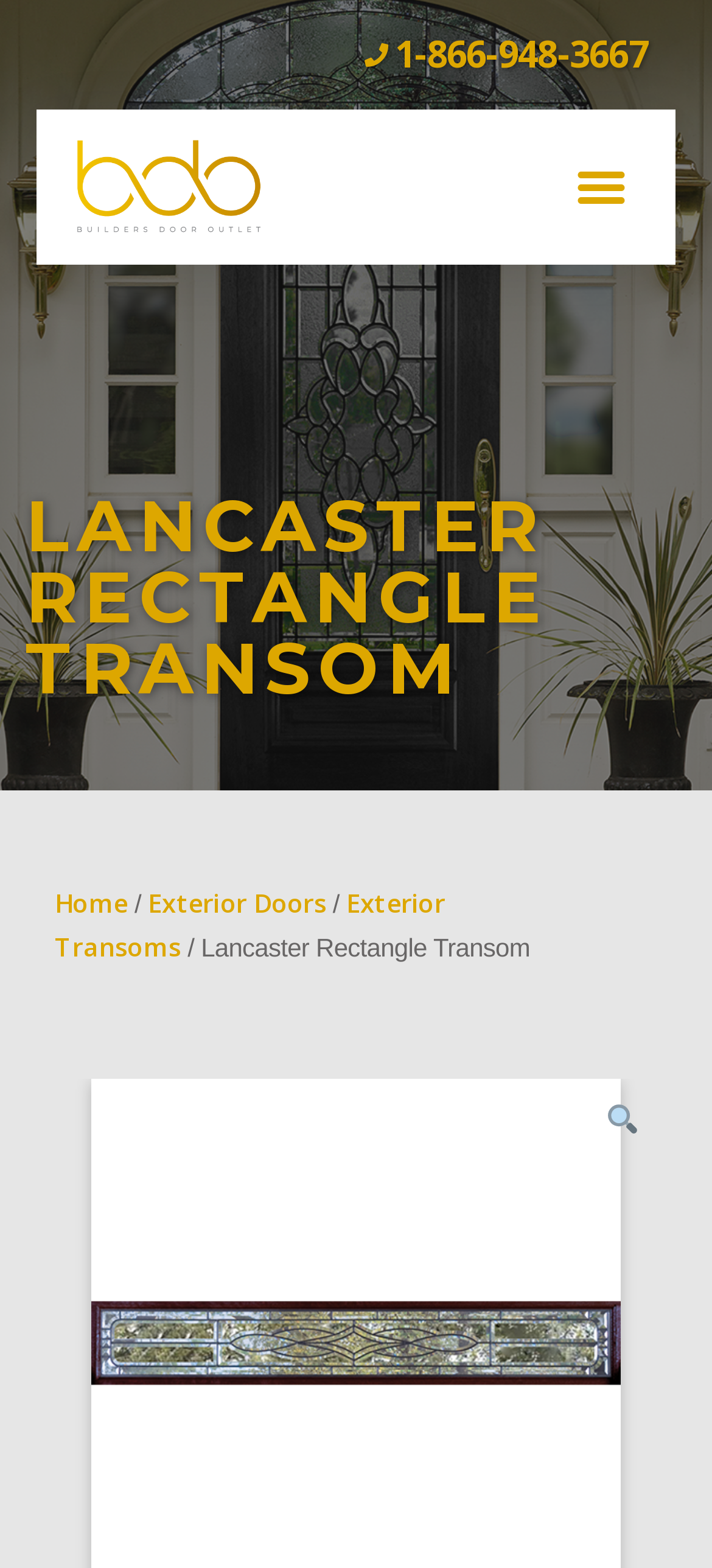Construct a comprehensive description capturing every detail on the webpage.

The webpage is about Lancaster Rectangle Transom, a type of exterior transom door. At the top, there is a phone number "1-866-948-3667" displayed prominently, taking up most of the width. Below it, there is a link with no text, followed by a "Menu Toggle" button on the right side. 

The main heading "LANCASTER RECTANGLE TRANSOM" is centered and takes up most of the width. Below the heading, there is a navigation menu with links to "Home", "Exterior Doors", and "Exterior Transoms", separated by forward slashes. The current page "Lancaster Rectangle Transom" is highlighted in this menu.

On the right side of the navigation menu, there is a search icon 🔍, which is an image link. At the very top of the page, there is a brief description of the product, stating that all transoms are direct-set and can be customized by contacting a sales representative.